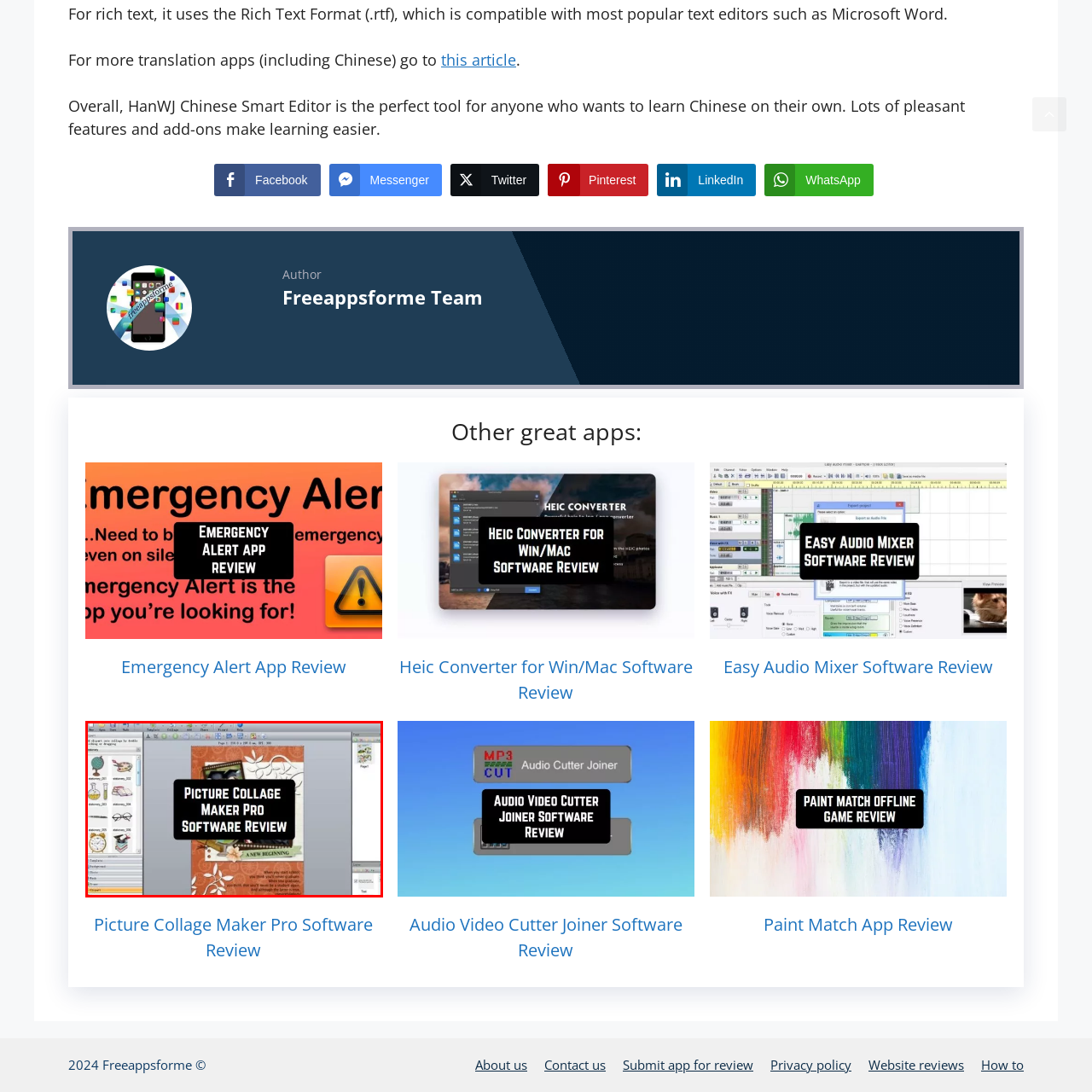Give a detailed account of the picture within the red bounded area.

The image showcases the interface of the "Picture Collage Maker Pro" software, which is highlighted in a prominent, bold caption at the center, stating "PICTURE COLLAGE MAKER PRO SOFTWARE REVIEW." The software is designed for users looking to create personalized collages effortlessly, featuring a user-friendly layout with various templates and decorative elements visible on the left side of the screen. The background of the collage displayed includes a combination of textures and graphics, showcasing creativity and design versatility. This image likely serves to visually represent the functionalities and aesthetic of the software, providing a glimpse into its capabilities for potential users exploring collage-making options.